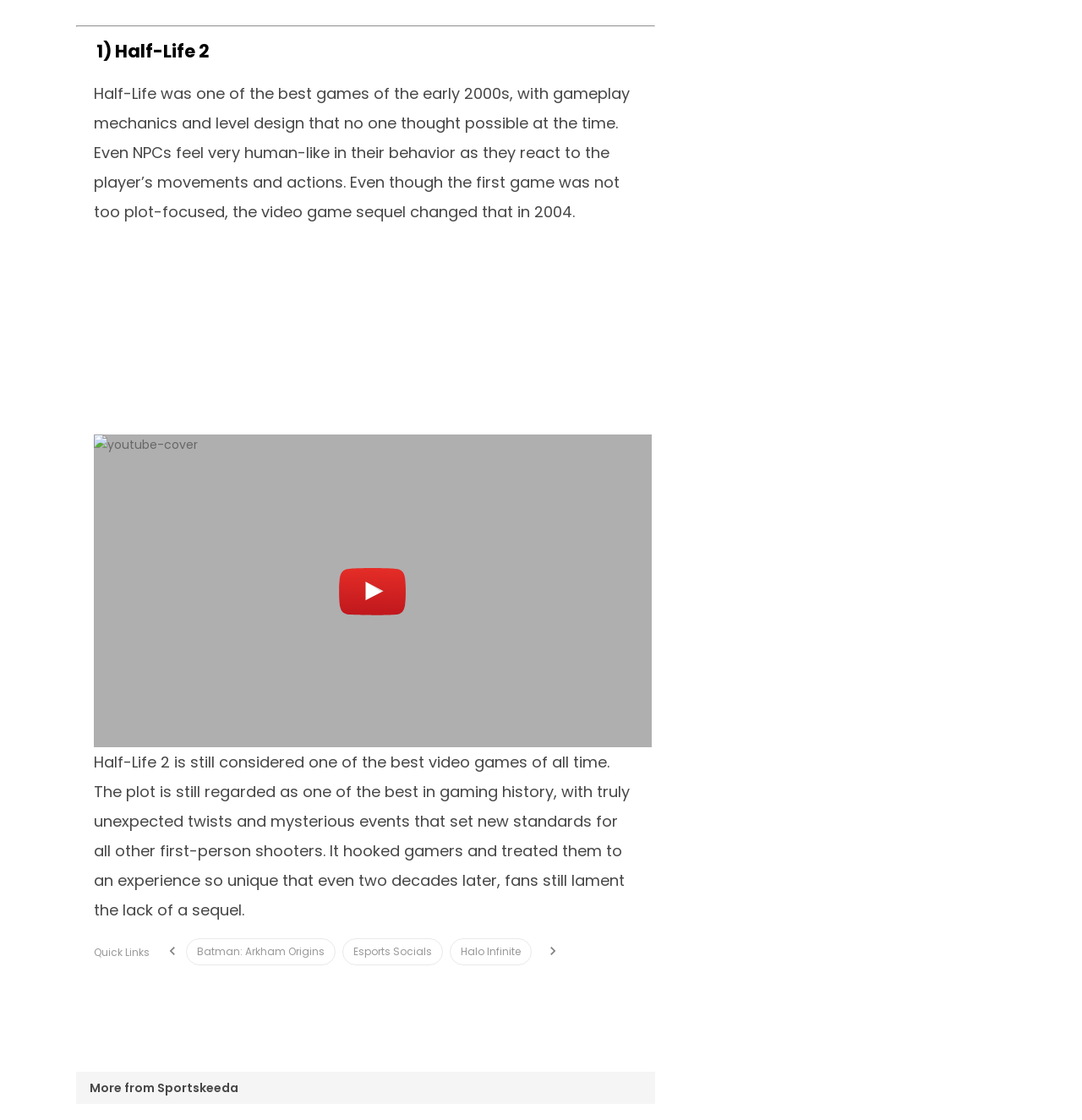What is the source of the article?
Based on the image, answer the question with as much detail as possible.

The source of the article can be determined by looking at the text 'More from Sportskeeda' at the bottom of the page, which suggests that the article is from Sportskeeda.